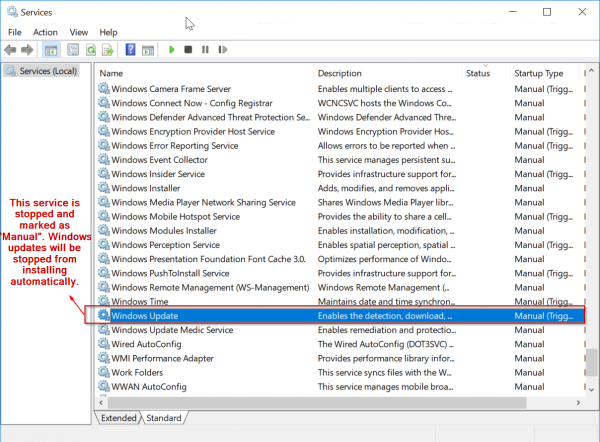Provide a comprehensive description of the image.

The image displays a Windows Services management interface, showcasing a list of services running on the system. In the highlighted section, the "Windows Update" service is prominently marked, indicating that it is currently stopped and set to "Manual." This designated status signifies that the service will not launch automatically for updates, thereby preventing Windows from installing updates without user intervention. The description next to "Windows Update" explains its primary function: enabling the detection, download, and installation of updates for Windows and other programs. The interface also lists several other services, indicating a comprehensive view of system functions, with each service's name, description, and startup type clearly visible.